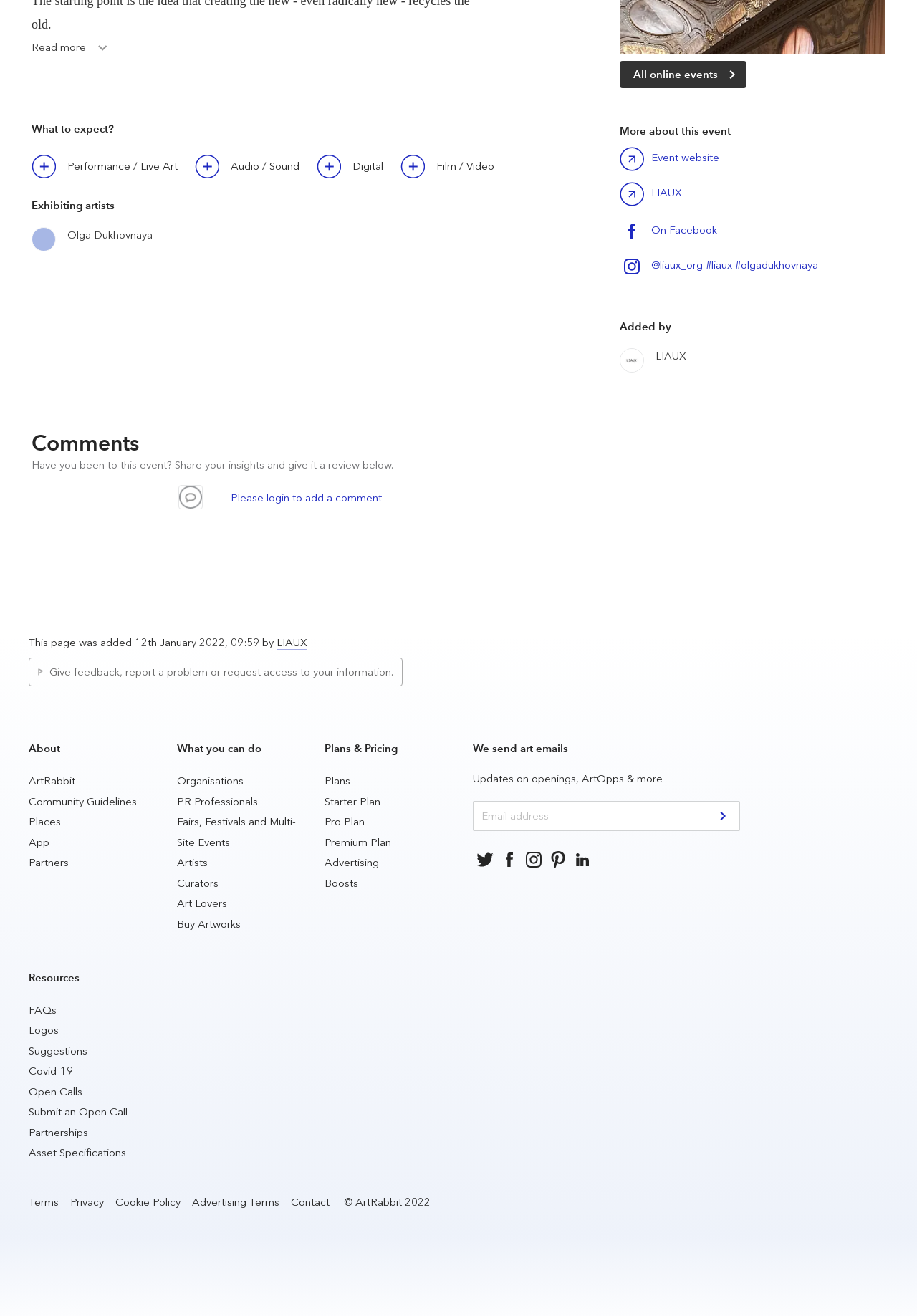Observe the image and answer the following question in detail: What is the event about?

Based on the webpage, I can see that there are links to 'Performance / Live Art', 'Audio / Sound', 'Digital', 'Film / Video' which suggests that the event is related to art. Additionally, the heading 'What to expect?' and 'Exhibiting artists' also support this conclusion.